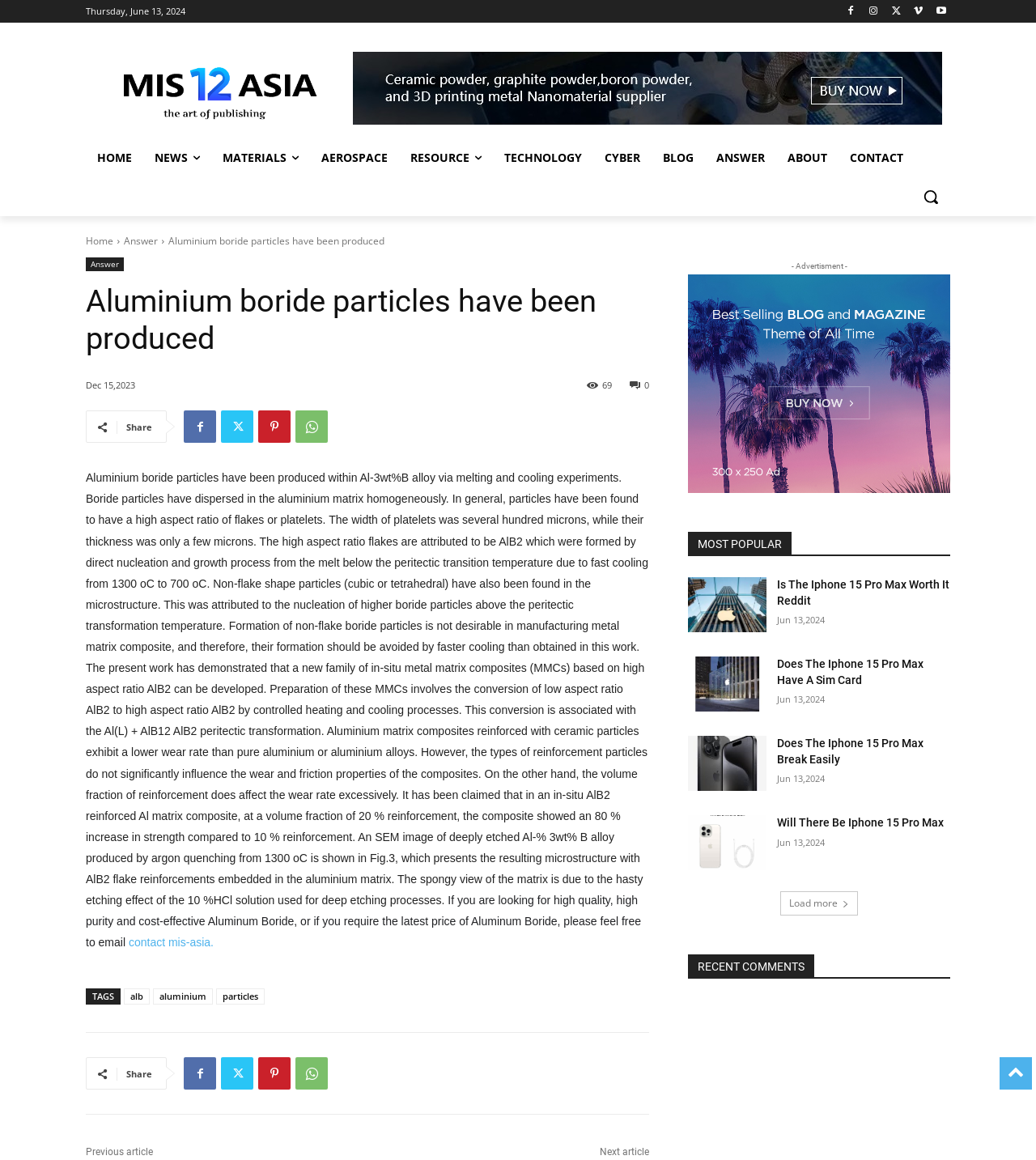Determine the main text heading of the webpage and provide its content.

Aluminium boride particles have been produced